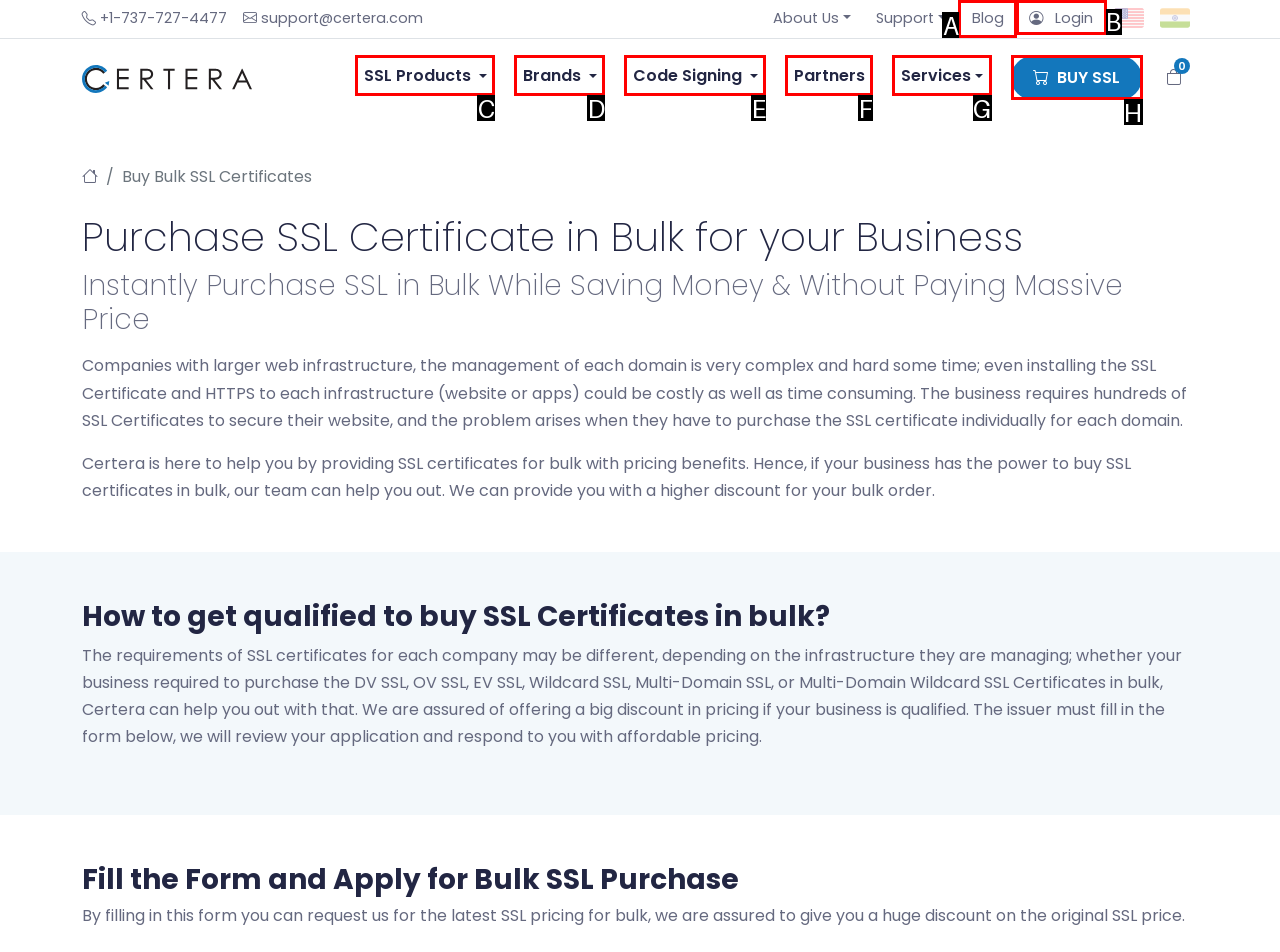Identify the HTML element that matches the description: Buy SSL. Provide the letter of the correct option from the choices.

H